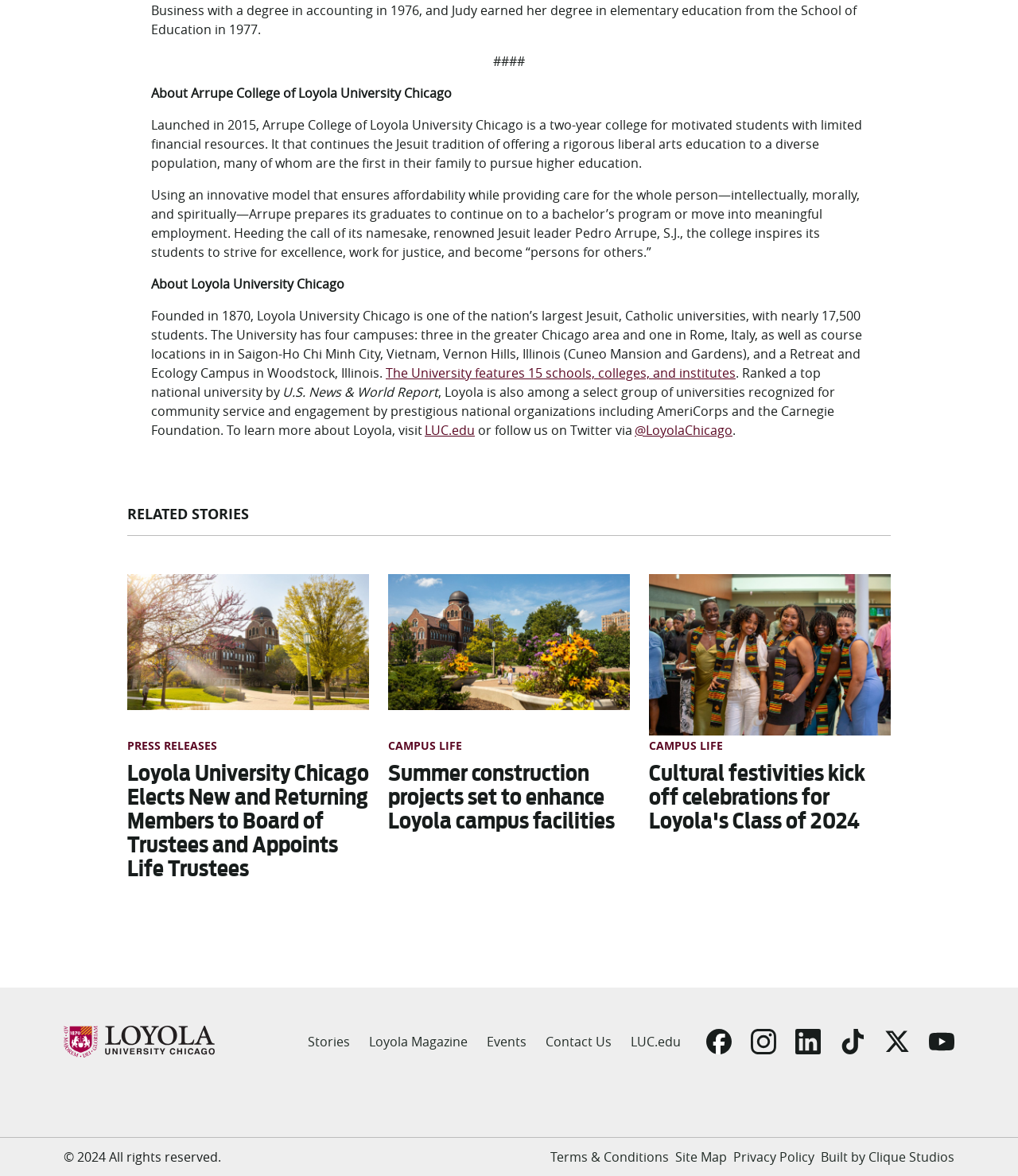Kindly respond to the following question with a single word or a brief phrase: 
What is the name of the university's publication?

Loyola Magazine